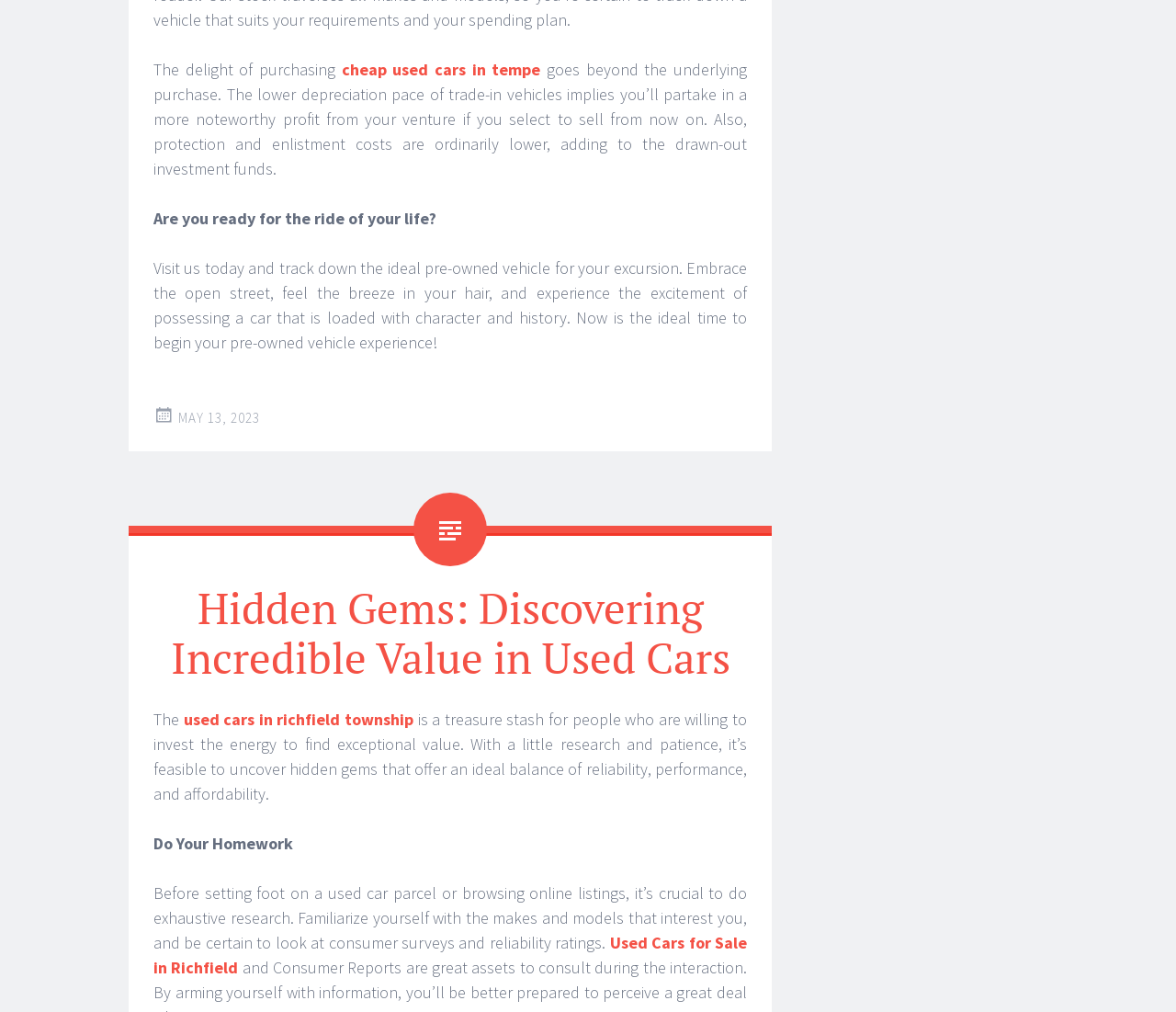Using the provided description May 13, 2023, find the bounding box coordinates for the UI element. Provide the coordinates in (top-left x, top-left y, bottom-right x, bottom-right y) format, ensuring all values are between 0 and 1.

[0.152, 0.404, 0.221, 0.421]